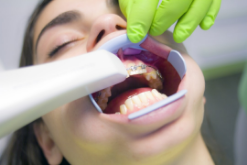Provide a one-word or one-phrase answer to the question:
What is the device being used?

Impression scanner